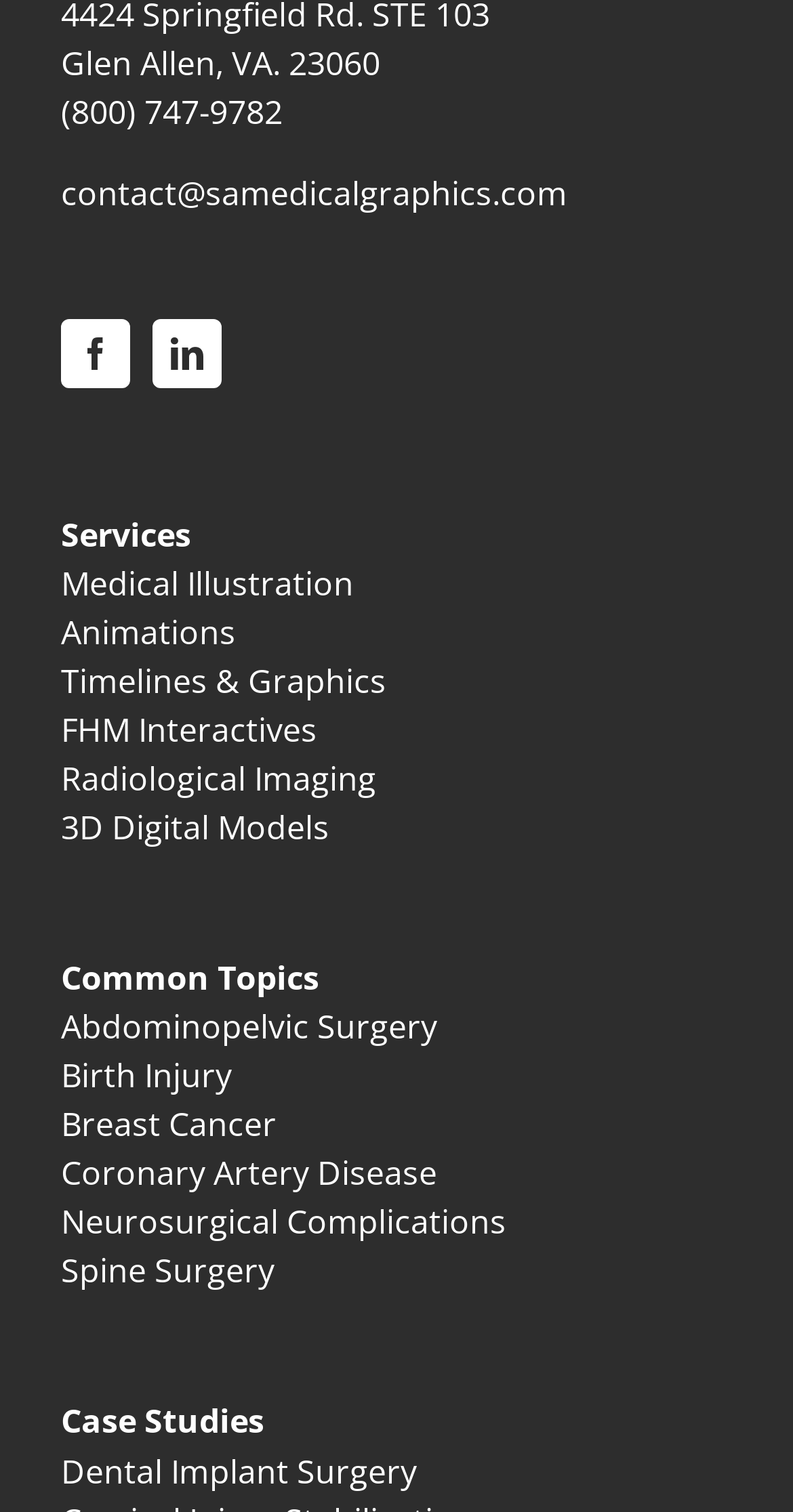Please find the bounding box coordinates of the clickable region needed to complete the following instruction: "Click the menu button". The bounding box coordinates must consist of four float numbers between 0 and 1, i.e., [left, top, right, bottom].

None